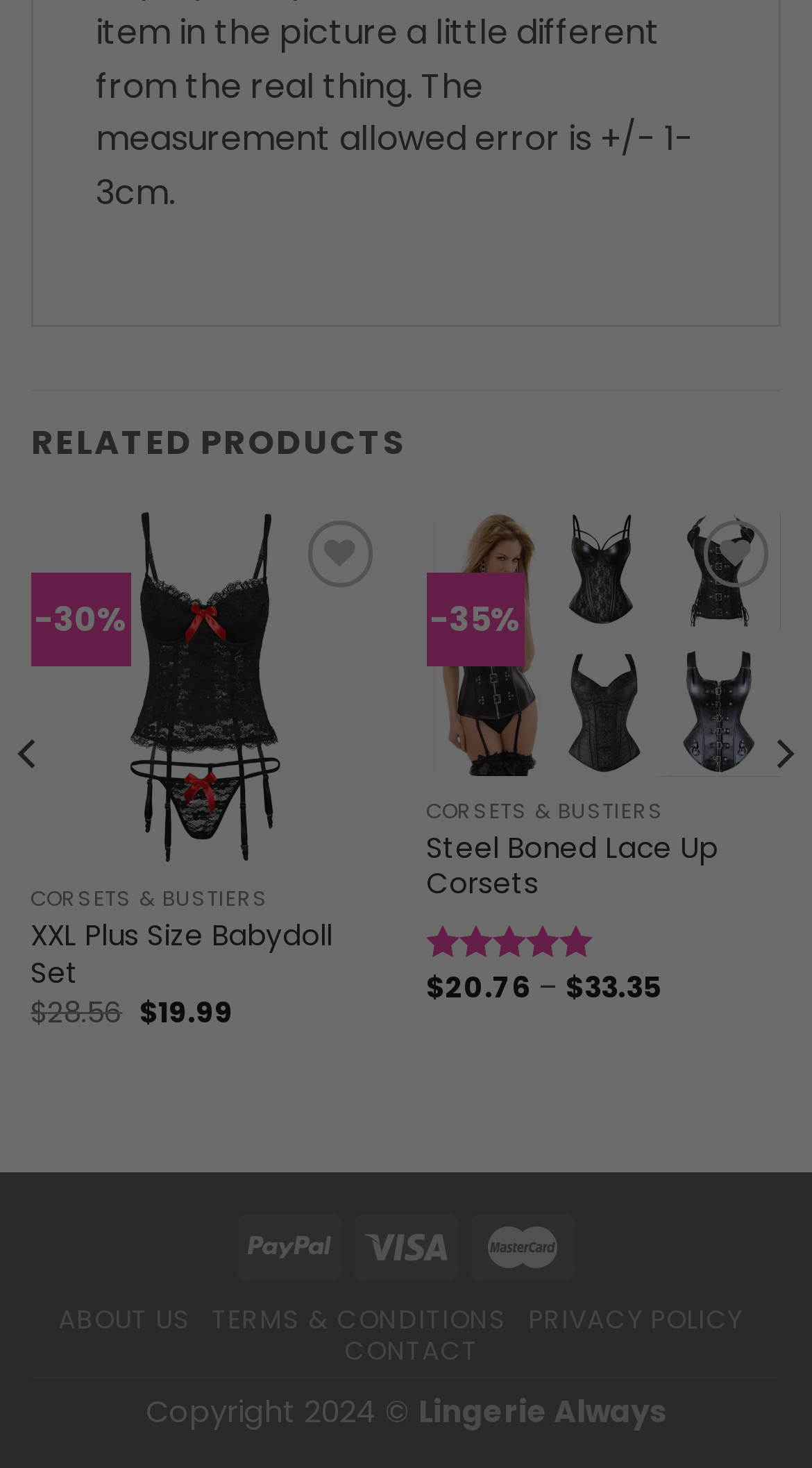Identify the bounding box for the described UI element. Provide the coordinates in (top-left x, top-left y, bottom-right x, bottom-right y) format with values ranging from 0 to 1: title="SpiritualSoulPath"

None